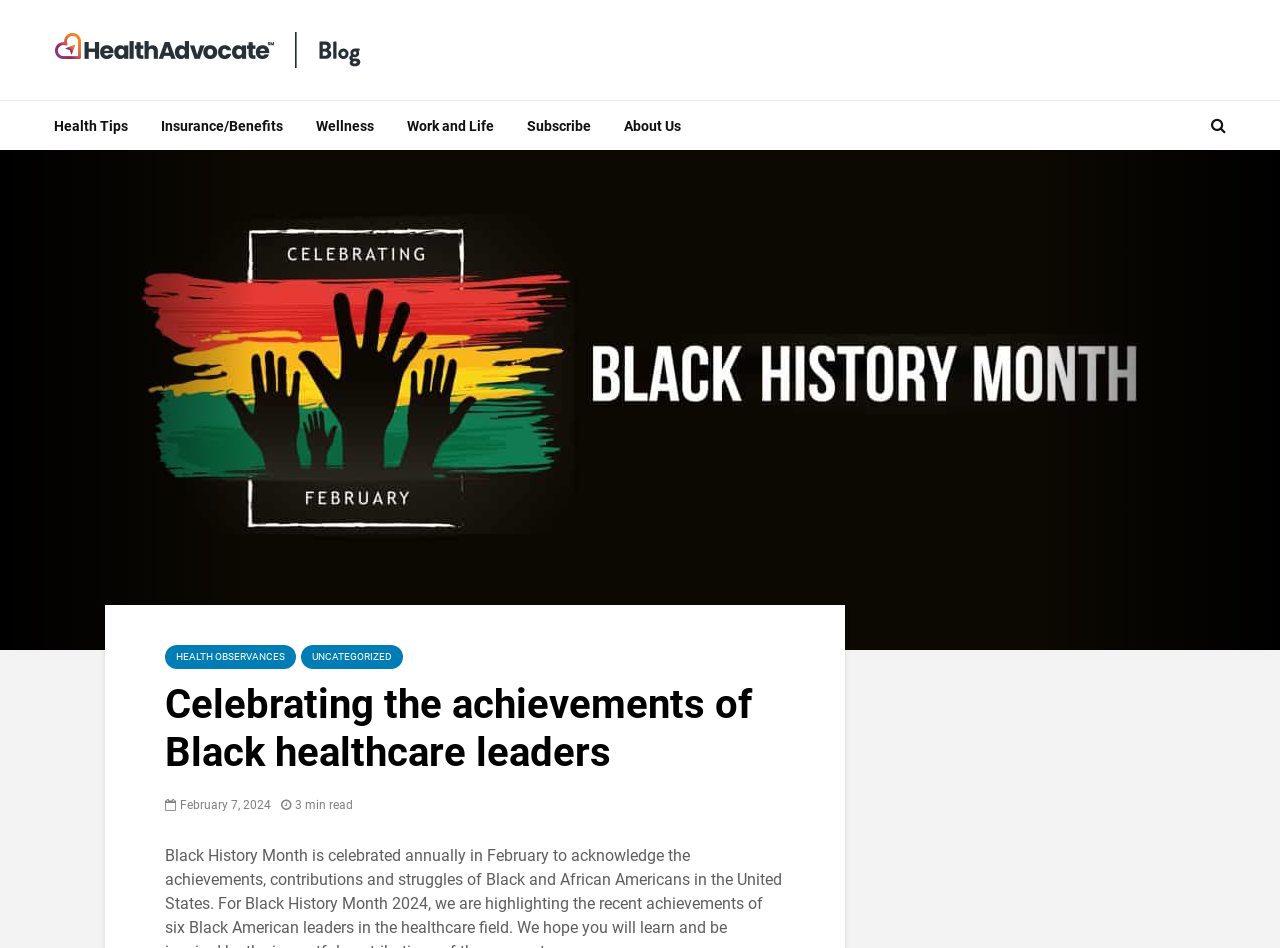Refer to the image and provide an in-depth answer to the question:
What is the category of the article?

I found the category of the article by looking at the links on the right side of the webpage, and I saw that 'UNCATEGORIZED' is one of the options.